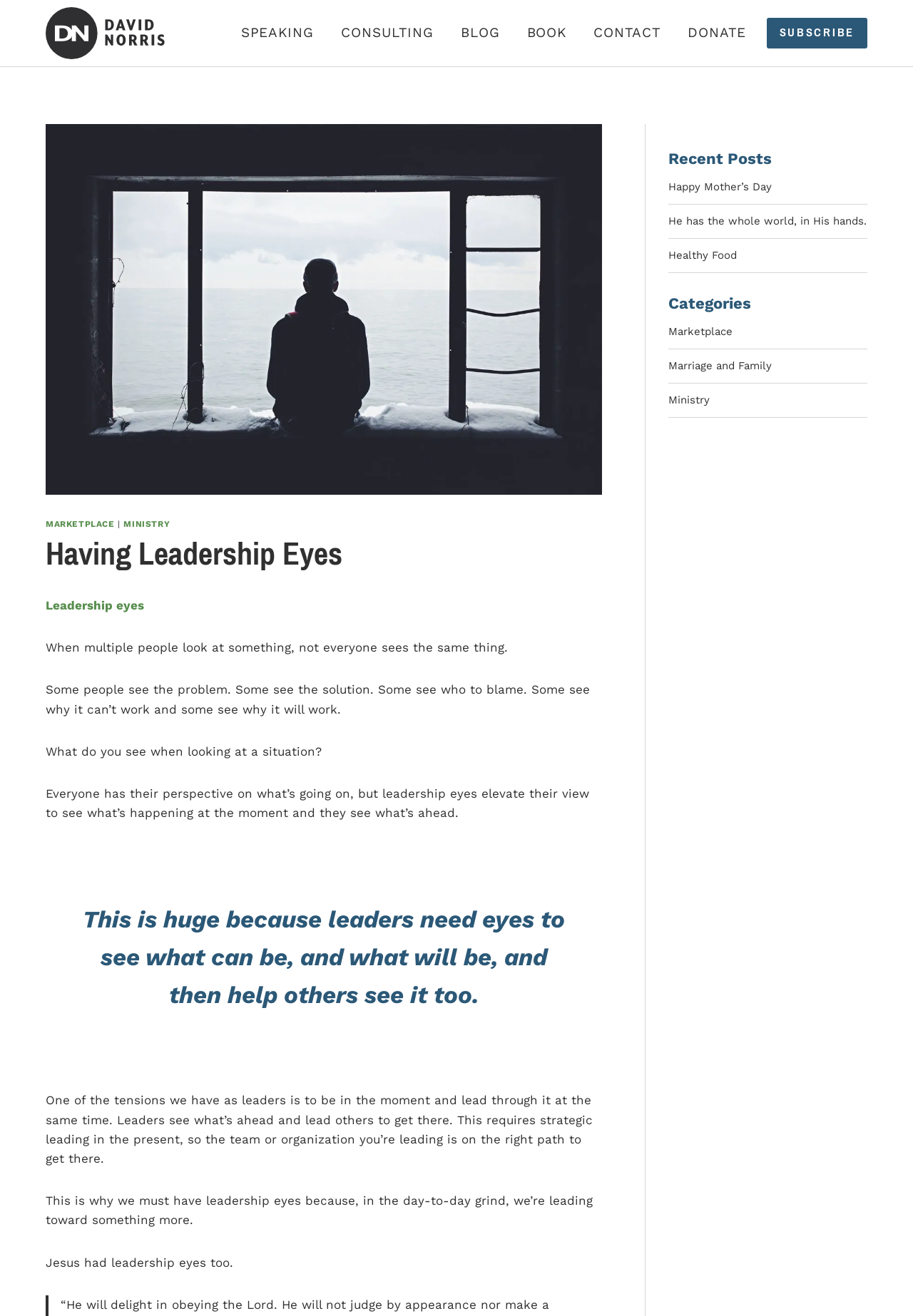Identify the bounding box coordinates of the area you need to click to perform the following instruction: "Read the 'Recent Posts'".

[0.732, 0.112, 0.95, 0.129]